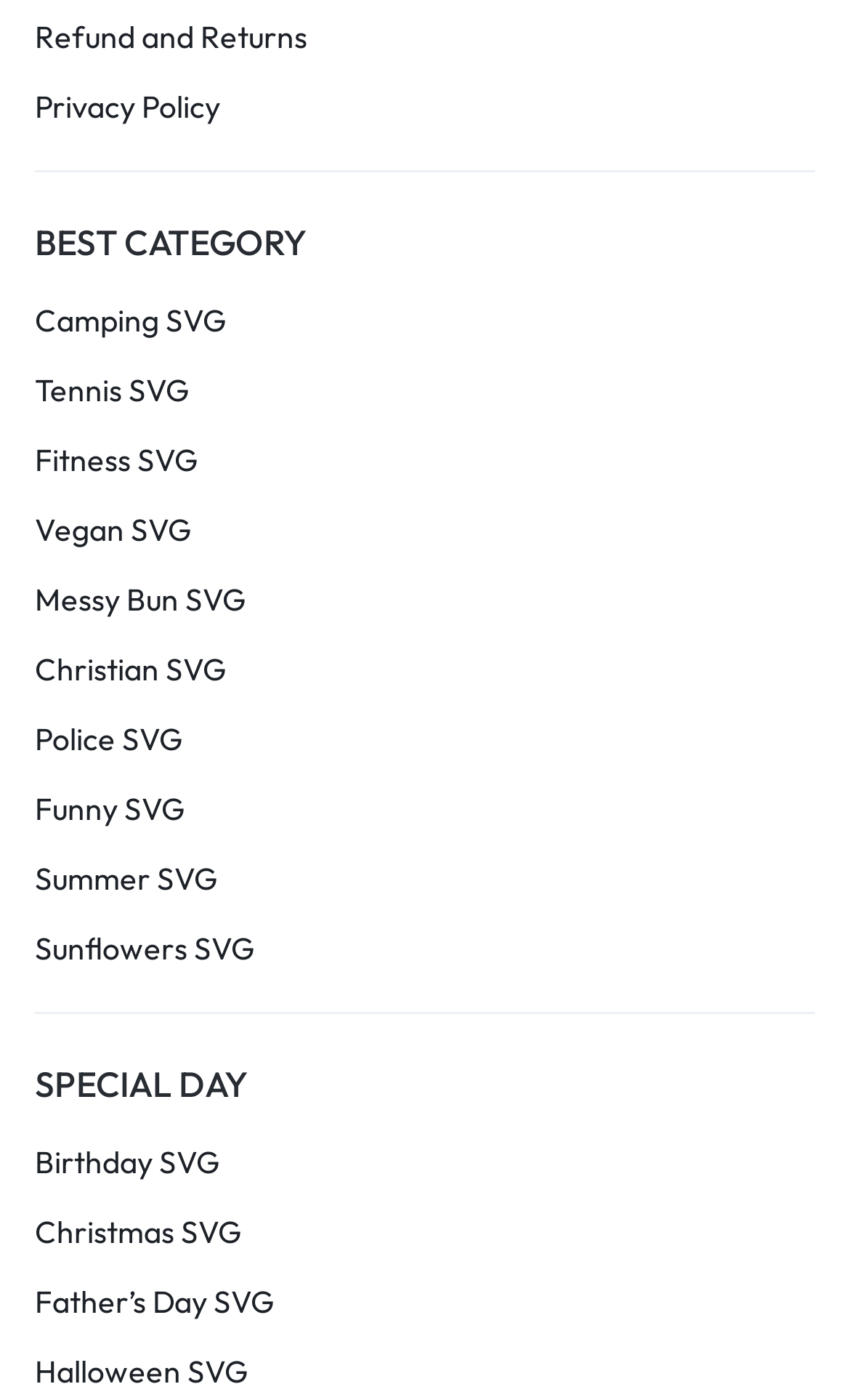Determine the bounding box coordinates of the section I need to click to execute the following instruction: "Check out Birthday SVG". Provide the coordinates as four float numbers between 0 and 1, i.e., [left, top, right, bottom].

[0.041, 0.817, 0.259, 0.843]